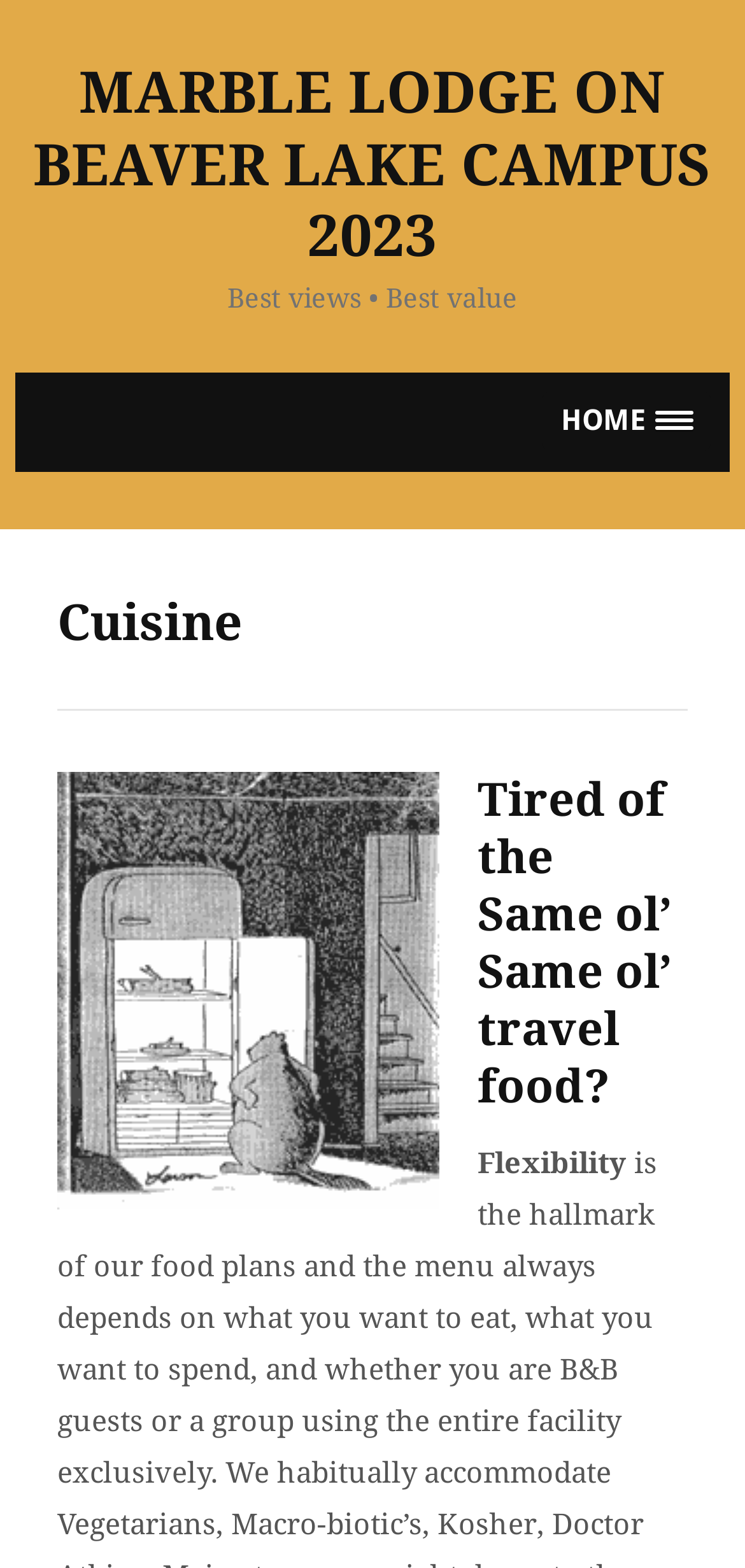Extract the bounding box coordinates for the described element: "Privacy Policy". The coordinates should be represented as four float numbers between 0 and 1: [left, top, right, bottom].

None